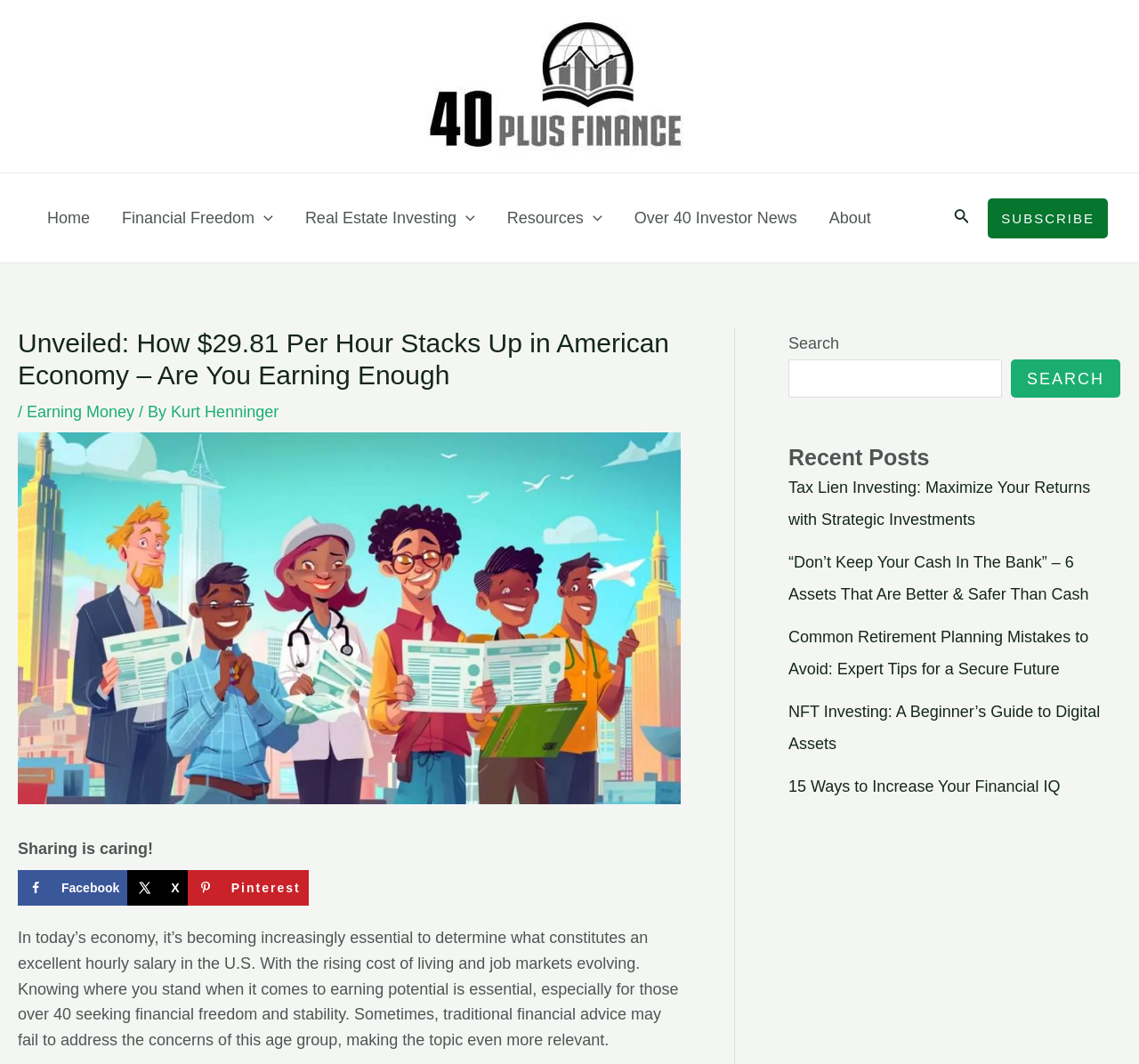Locate the UI element described as follows: "Subscribe". Return the bounding box coordinates as four float numbers between 0 and 1 in the order [left, top, right, bottom].

[0.867, 0.186, 0.973, 0.224]